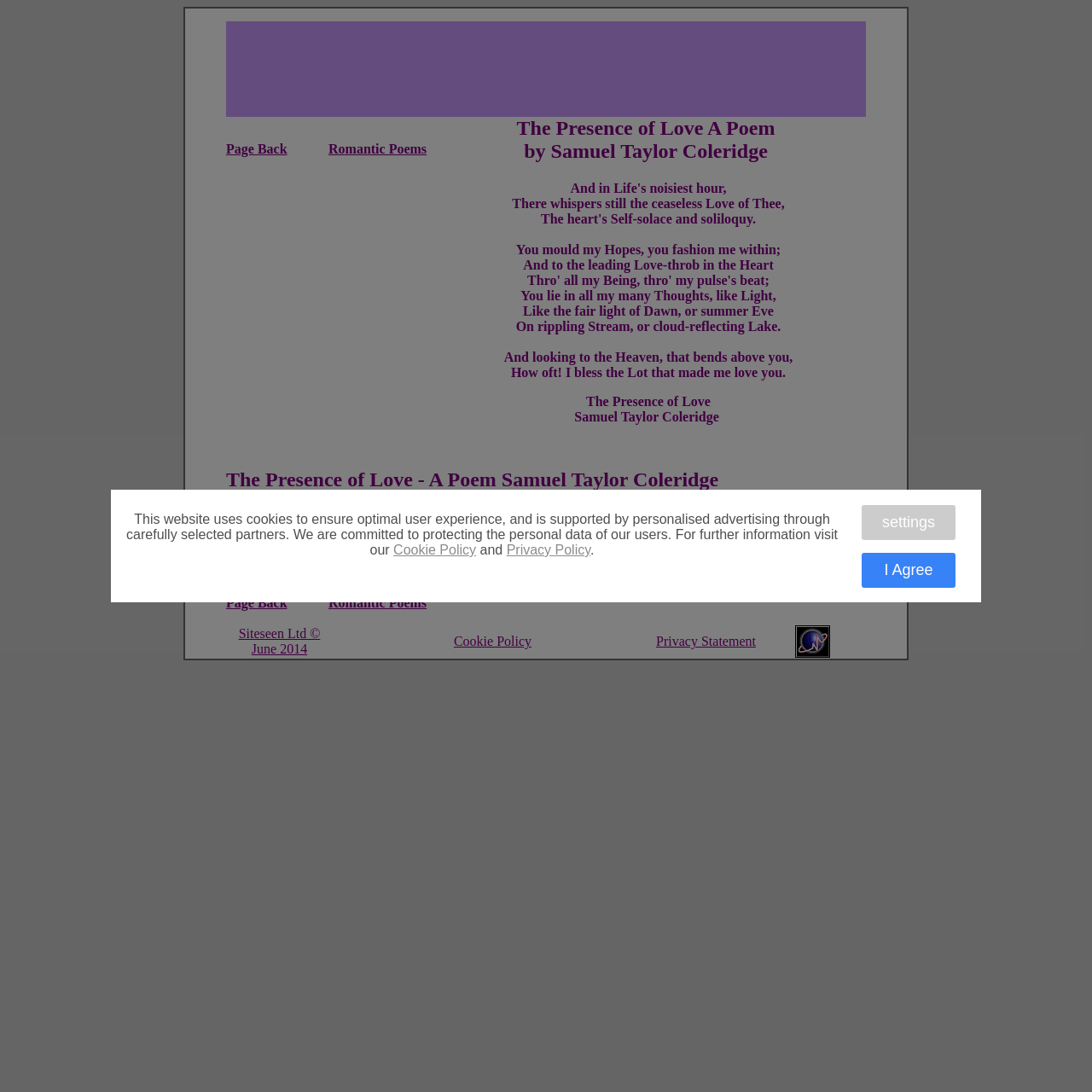From the webpage screenshot, predict the bounding box of the UI element that matches this description: "Cookie Policy".

[0.416, 0.581, 0.487, 0.594]